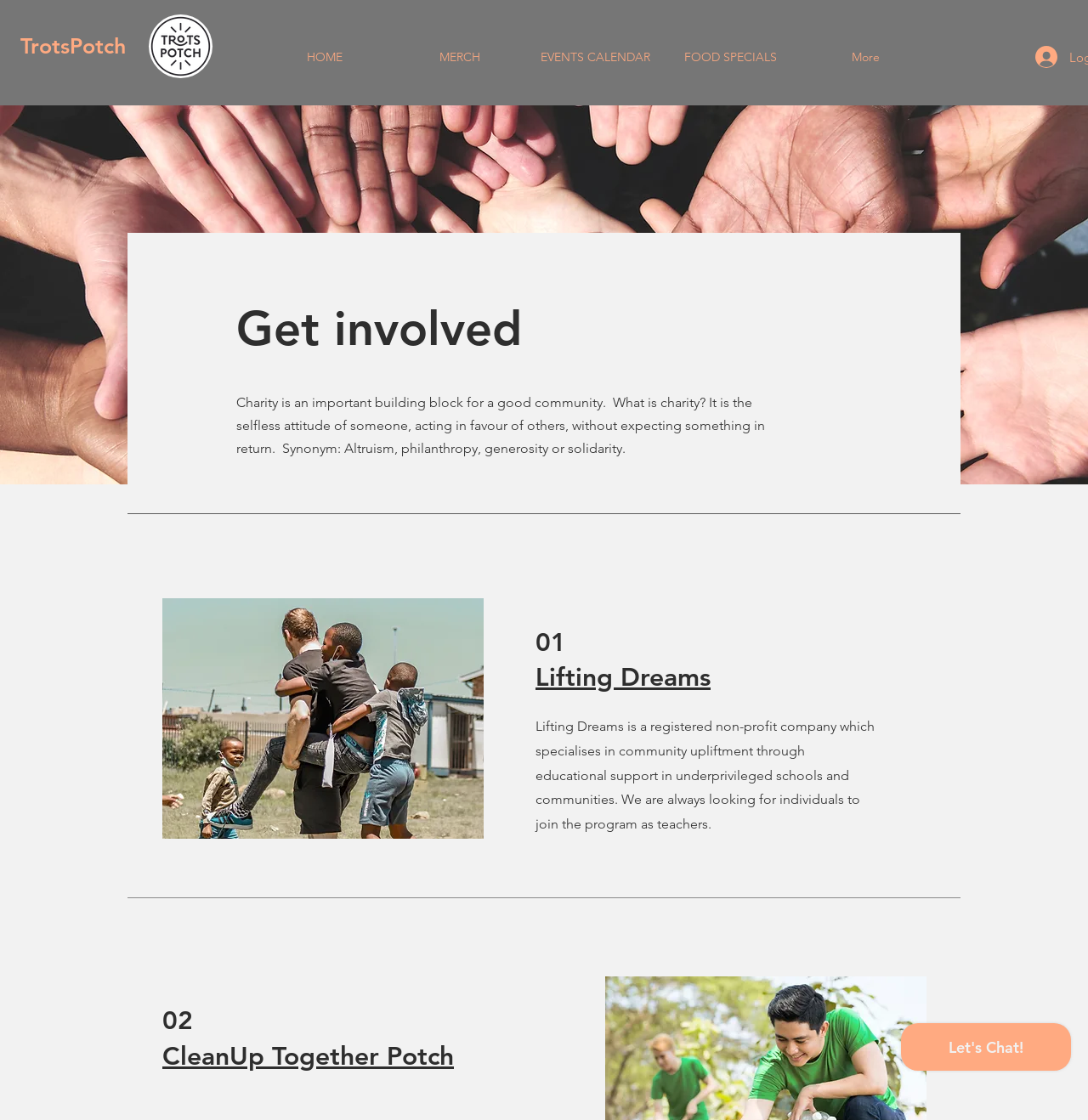How many navigation links are there?
Utilize the image to construct a detailed and well-explained answer.

The navigation links can be found in the top navigation bar. There are five links: 'HOME', 'MERCH', 'EVENTS CALENDAR', 'FOOD SPECIALS', and 'More'.